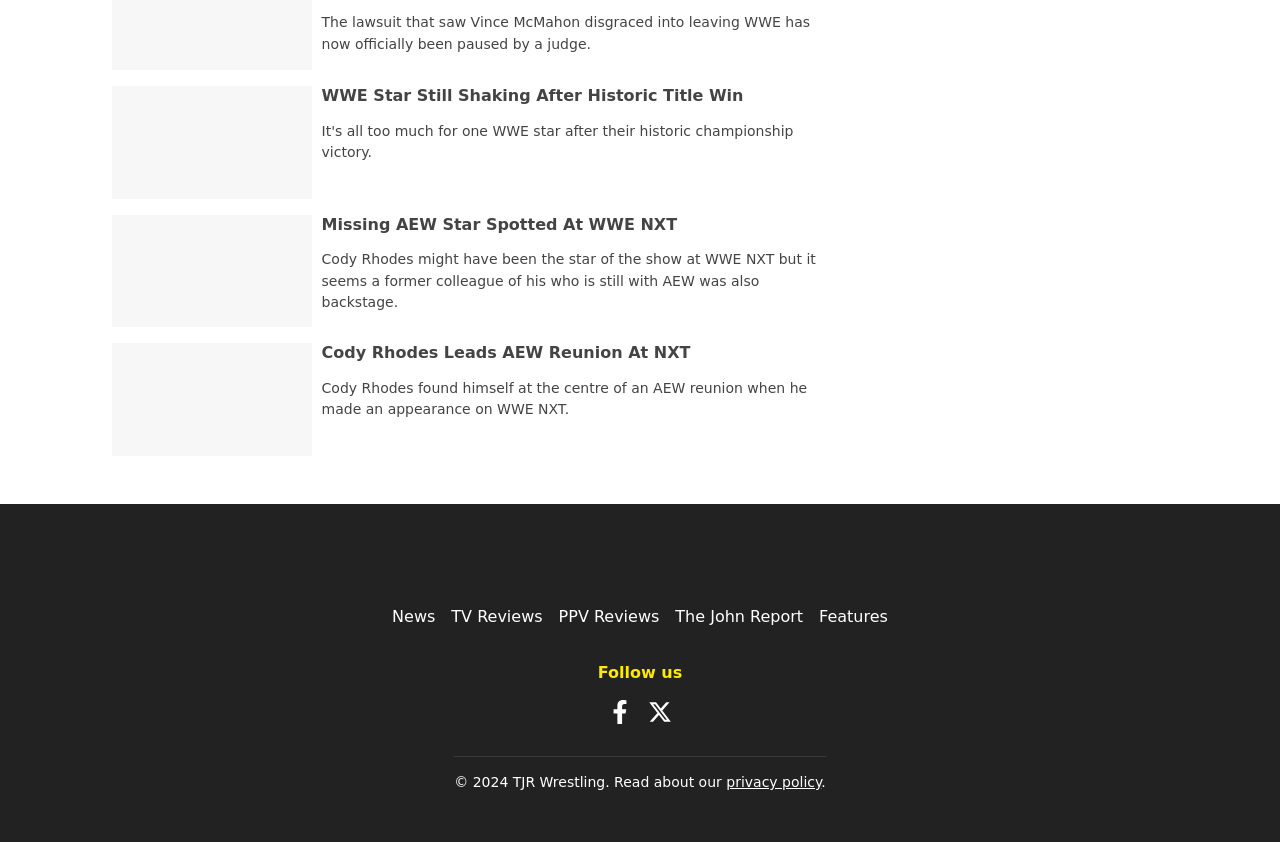How many social media links are available?
Please utilize the information in the image to give a detailed response to the question.

There are two social media links available, namely Facebook and X, as indicated by the link elements with the text 'Facebook Facebook' and 'X X' respectively, along with their corresponding image elements.